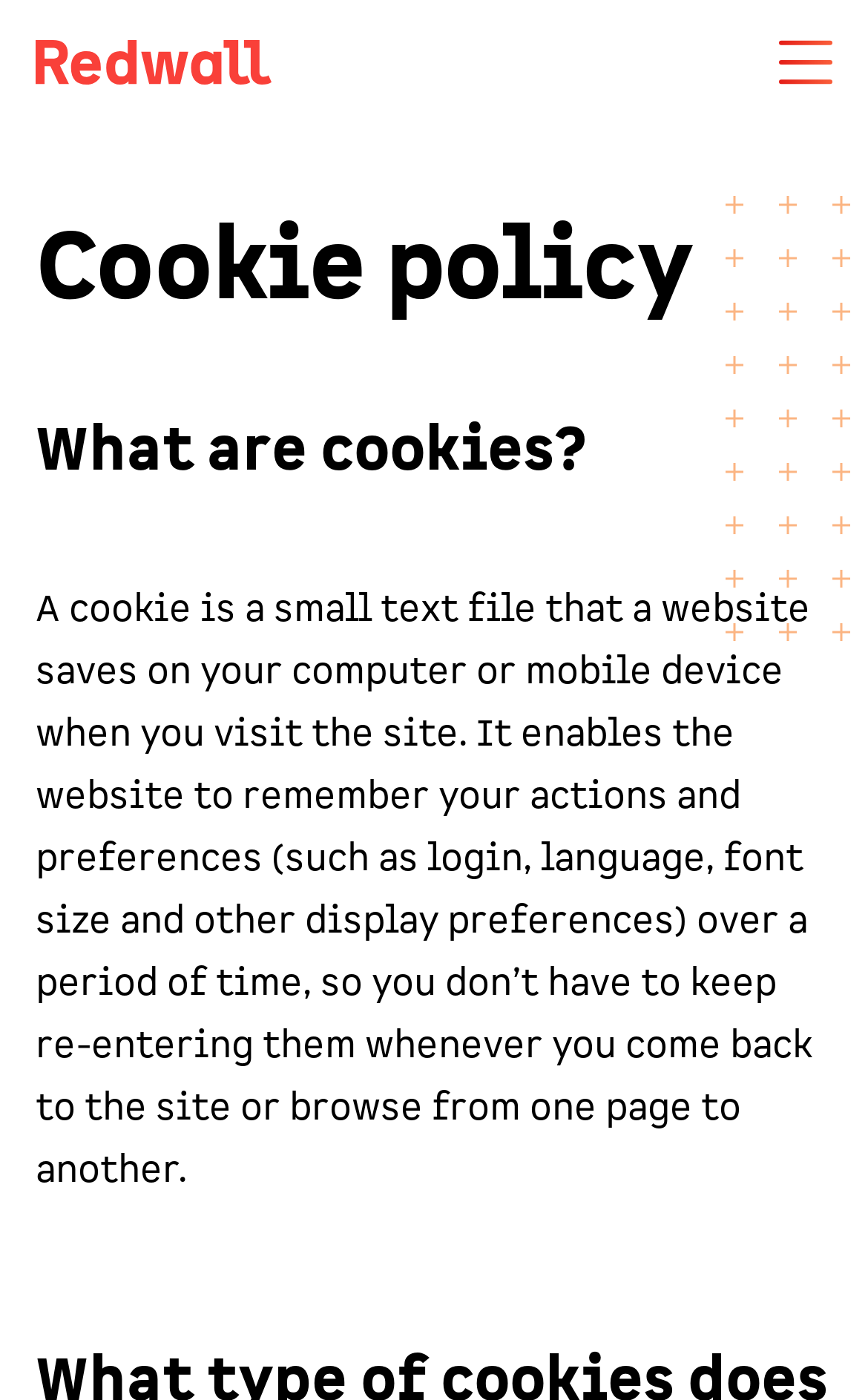What is the position of the 'Skip to content' link?
Refer to the screenshot and deliver a thorough answer to the question presented.

The 'Skip to content' link is a link element located at the top left corner of the webpage, with a bounding box coordinate of [0.038, 0.011, 0.592, 0.087]. Its y1 coordinate is smaller than other elements, indicating that it is positioned at the top of the webpage.